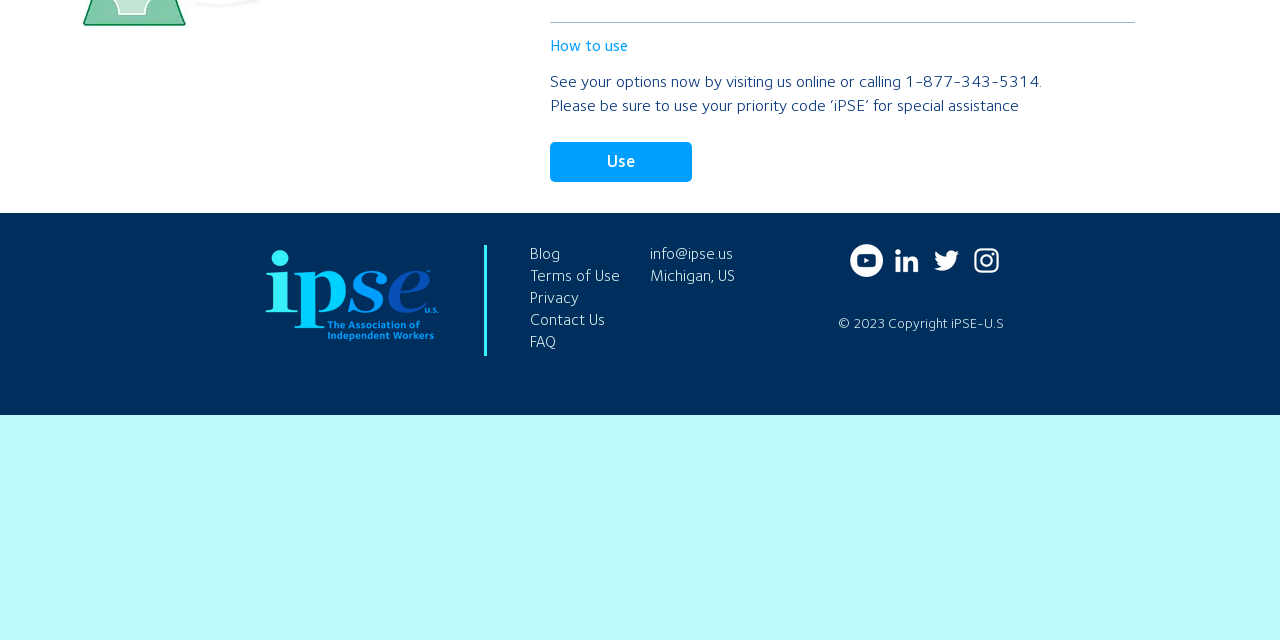Please provide the bounding box coordinates for the UI element as described: "Contact Us". The coordinates must be four floats between 0 and 1, represented as [left, top, right, bottom].

[0.414, 0.484, 0.473, 0.514]